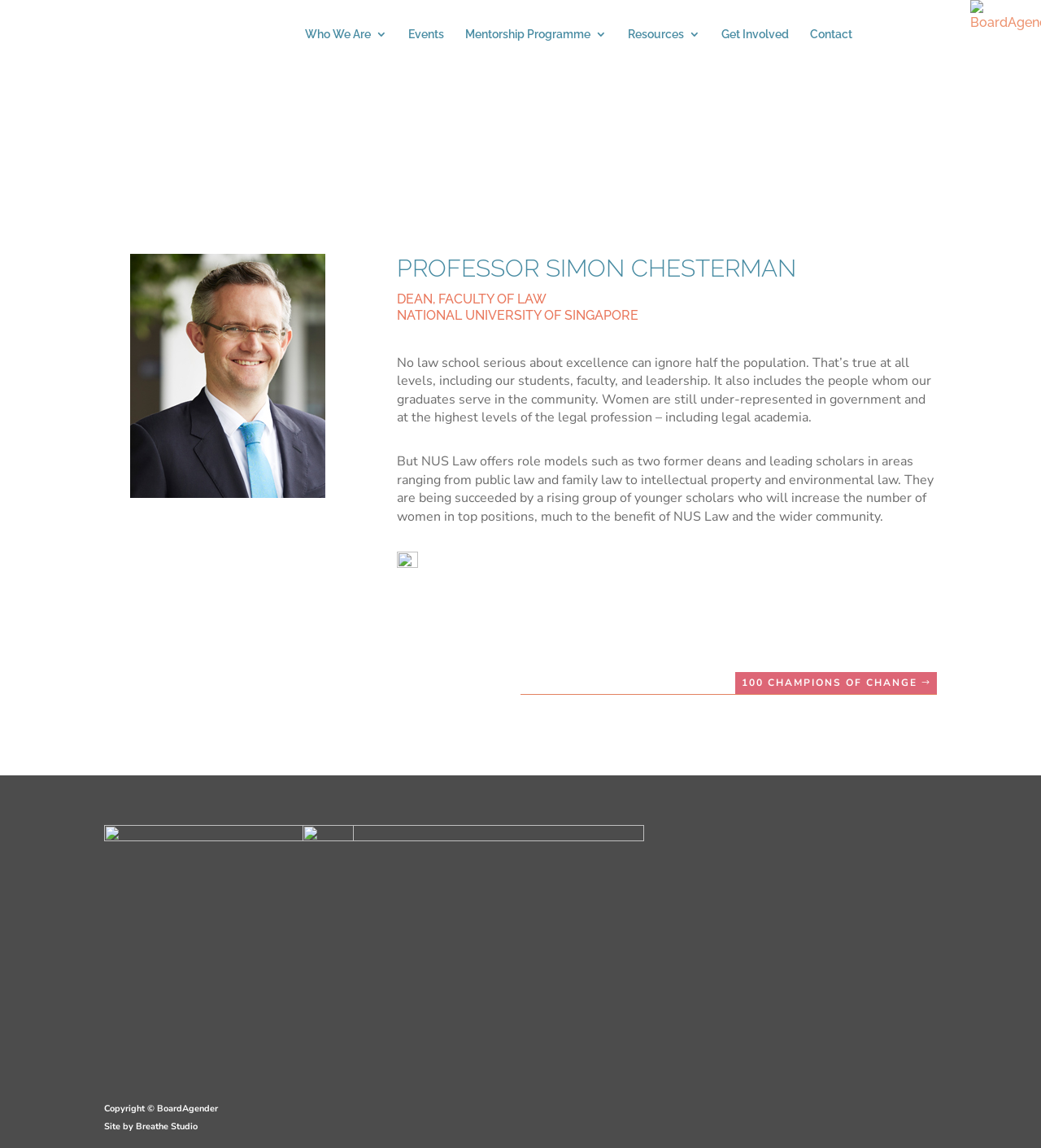Please identify the bounding box coordinates of the element that needs to be clicked to perform the following instruction: "Contact BoardAgender".

[0.778, 0.025, 0.819, 0.06]